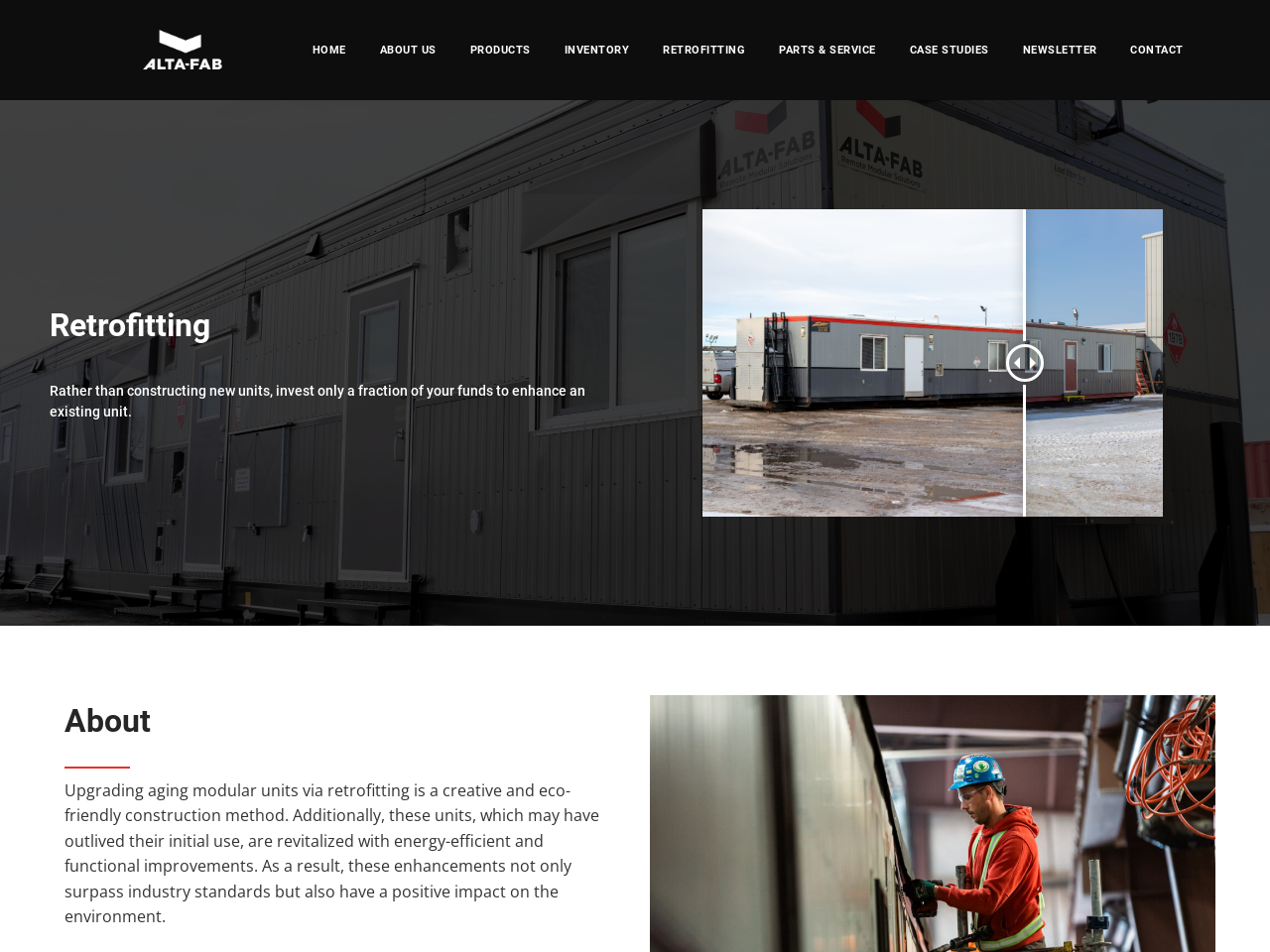Please identify the bounding box coordinates of the area that needs to be clicked to fulfill the following instruction: "Click the CONTACT link."

[0.877, 0.016, 0.945, 0.089]